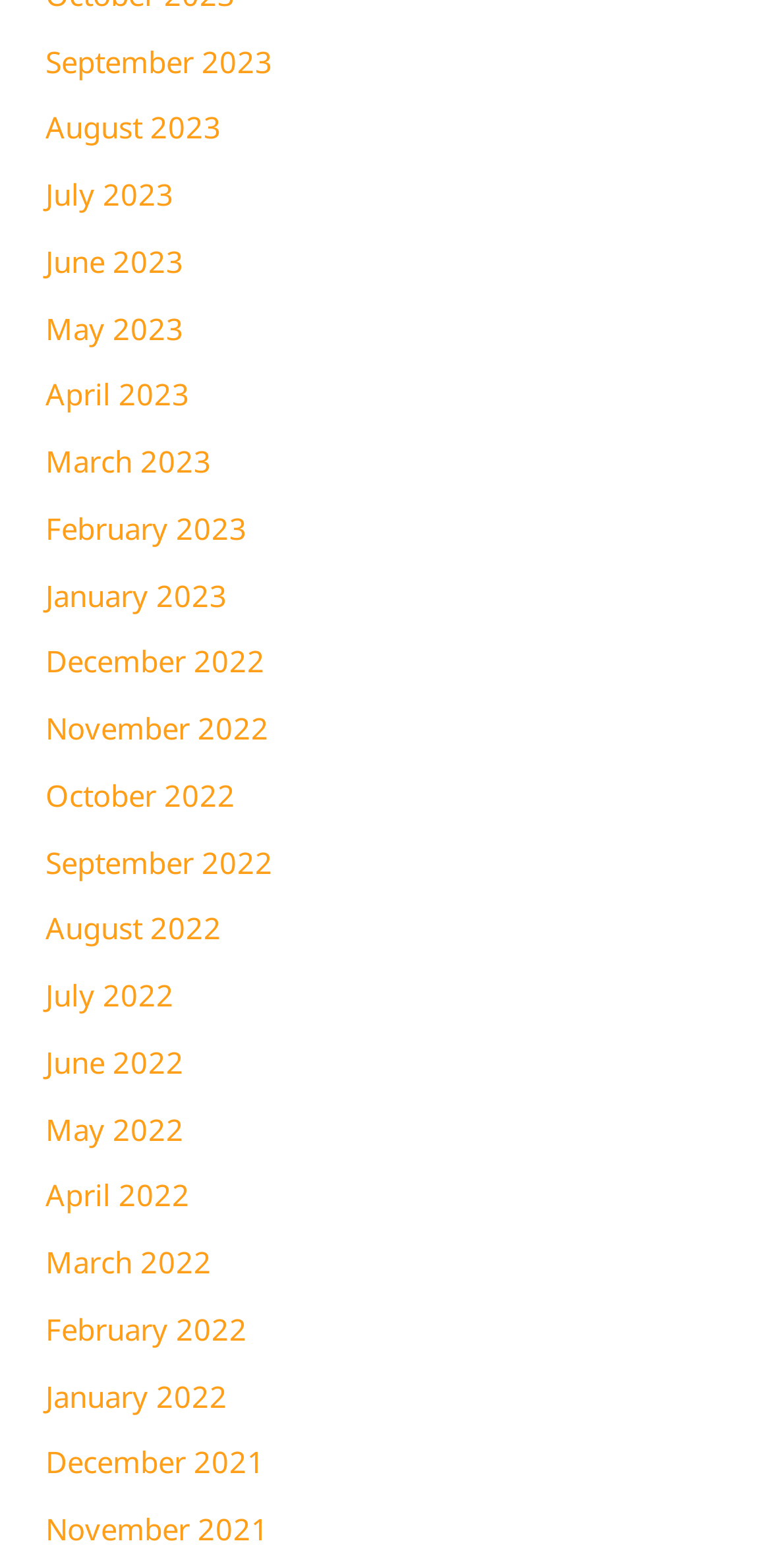Consider the image and give a detailed and elaborate answer to the question: 
What is the earliest month listed?

By scrolling down the list of links, I can see that the earliest month listed is December 2021, which is the last link in the list.